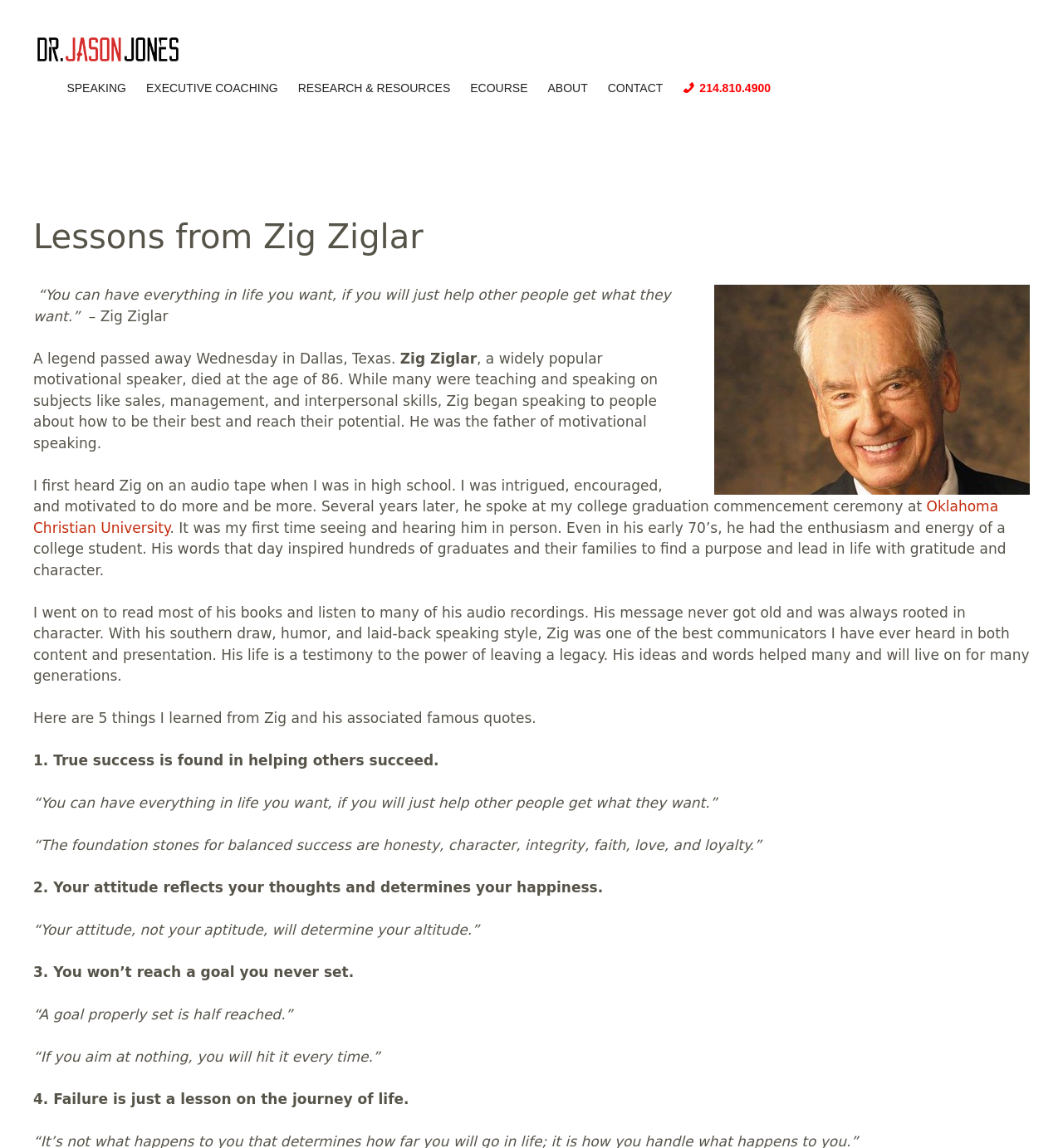What is the main theme of the article?
Refer to the image and provide a one-word or short phrase answer.

Lessons from Zig Ziglar